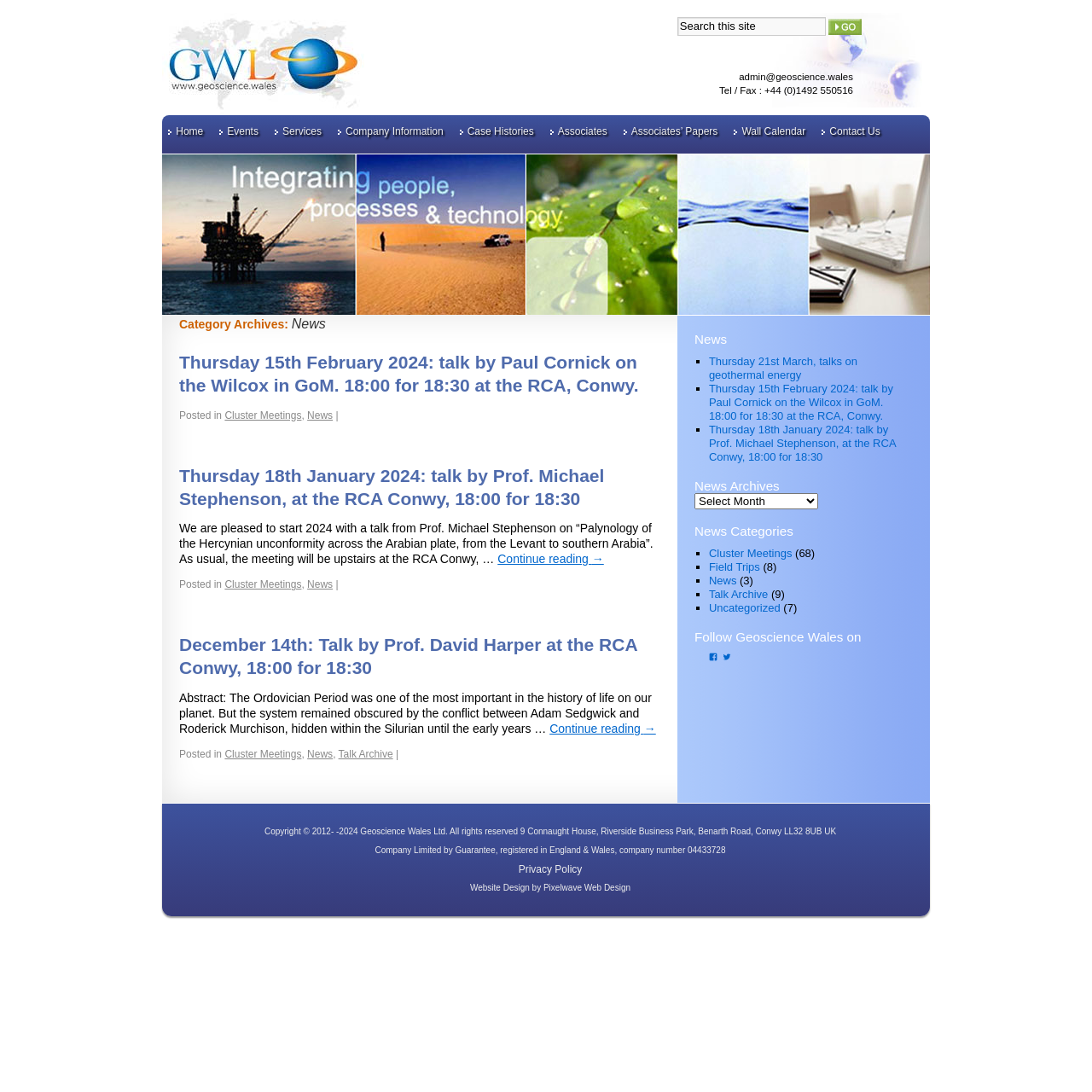How many categories are listed under News Categories?
Please provide a comprehensive answer based on the details in the screenshot.

The number of categories can be found in the right sidebar of the webpage, under the heading 'News Categories', where five categories are listed: Cluster Meetings, Field Trips, News, Talk Archive, and Uncategorized.